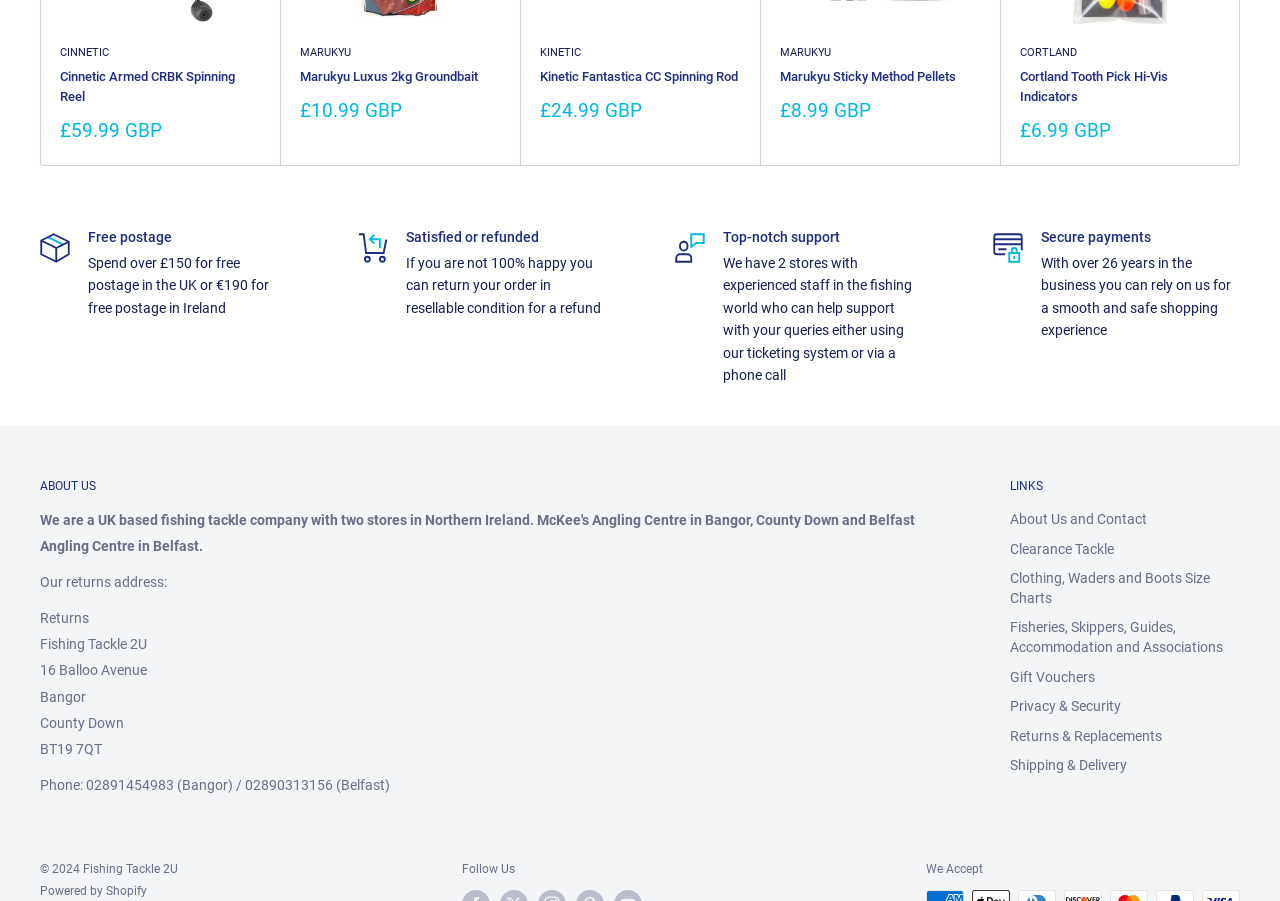Determine the bounding box coordinates for the area that should be clicked to carry out the following instruction: "Follow the 'About Us and Contact' link".

[0.789, 0.56, 0.969, 0.593]